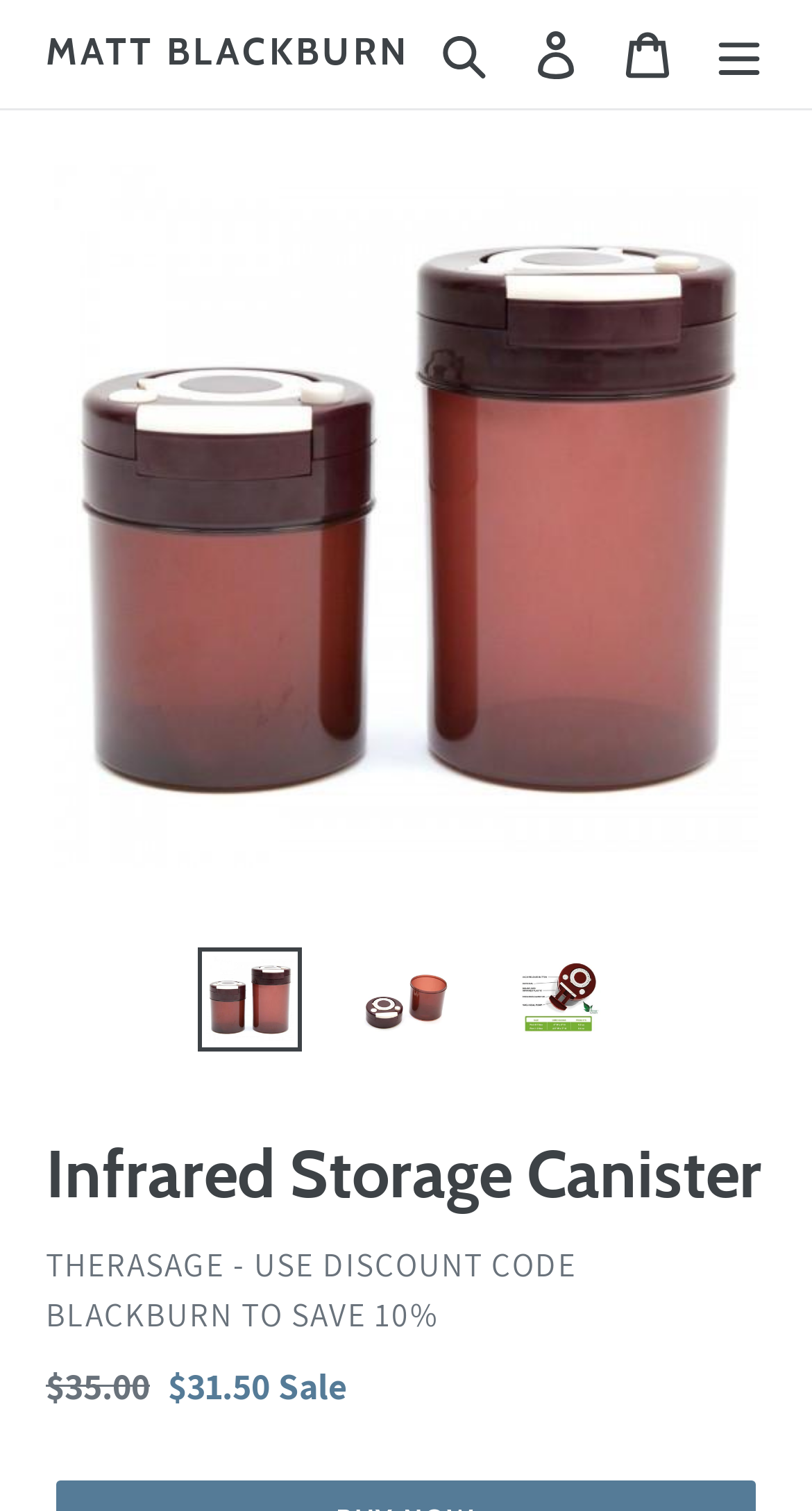Pinpoint the bounding box coordinates of the clickable element to carry out the following instruction: "Open the menu."

[0.854, 0.005, 0.967, 0.066]